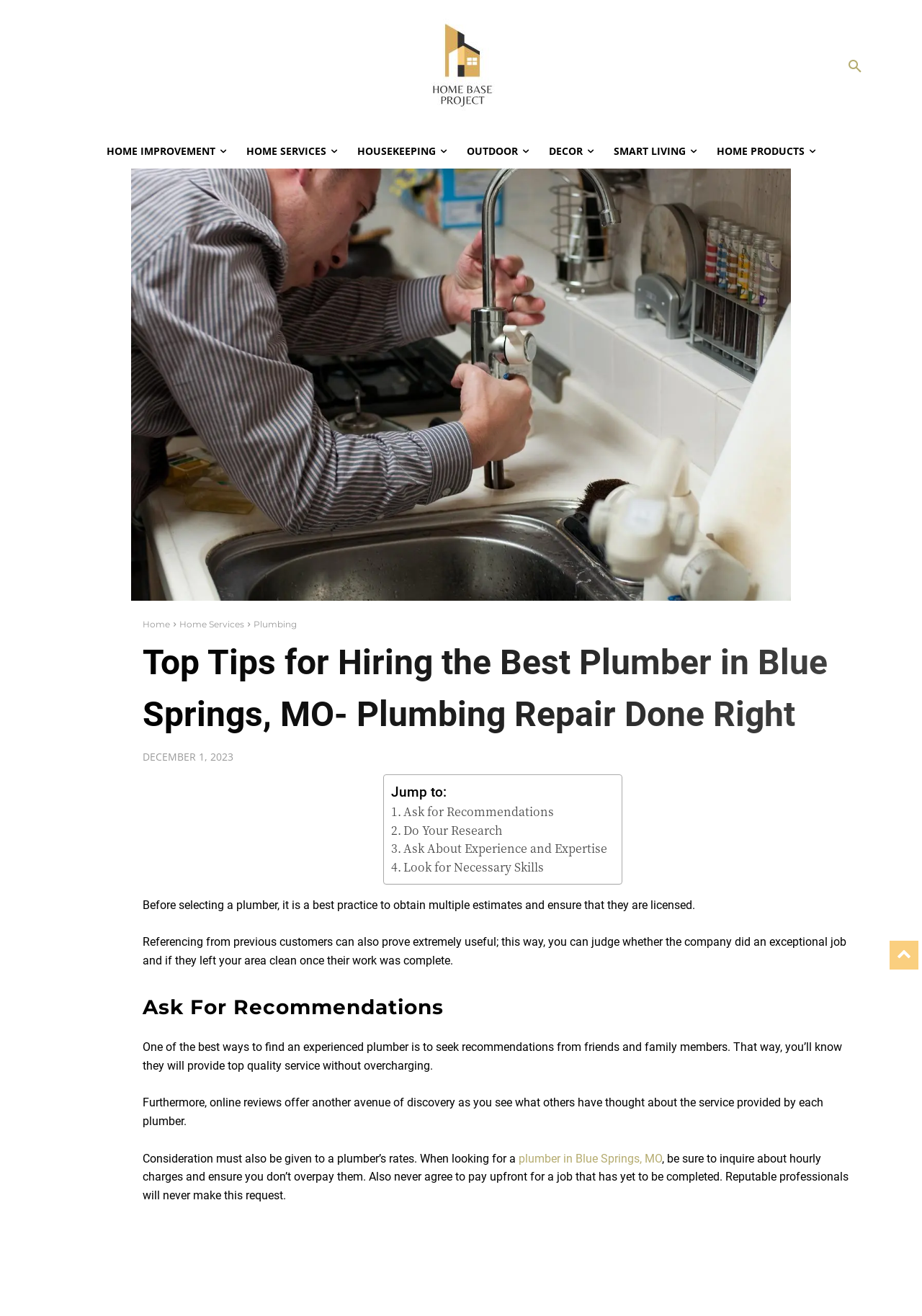Determine the bounding box coordinates of the UI element described below. Use the format (top-left x, top-left y, bottom-right x, bottom-right y) with floating point numbers between 0 and 1: title="Home Base Project"

[0.404, 0.01, 0.599, 0.092]